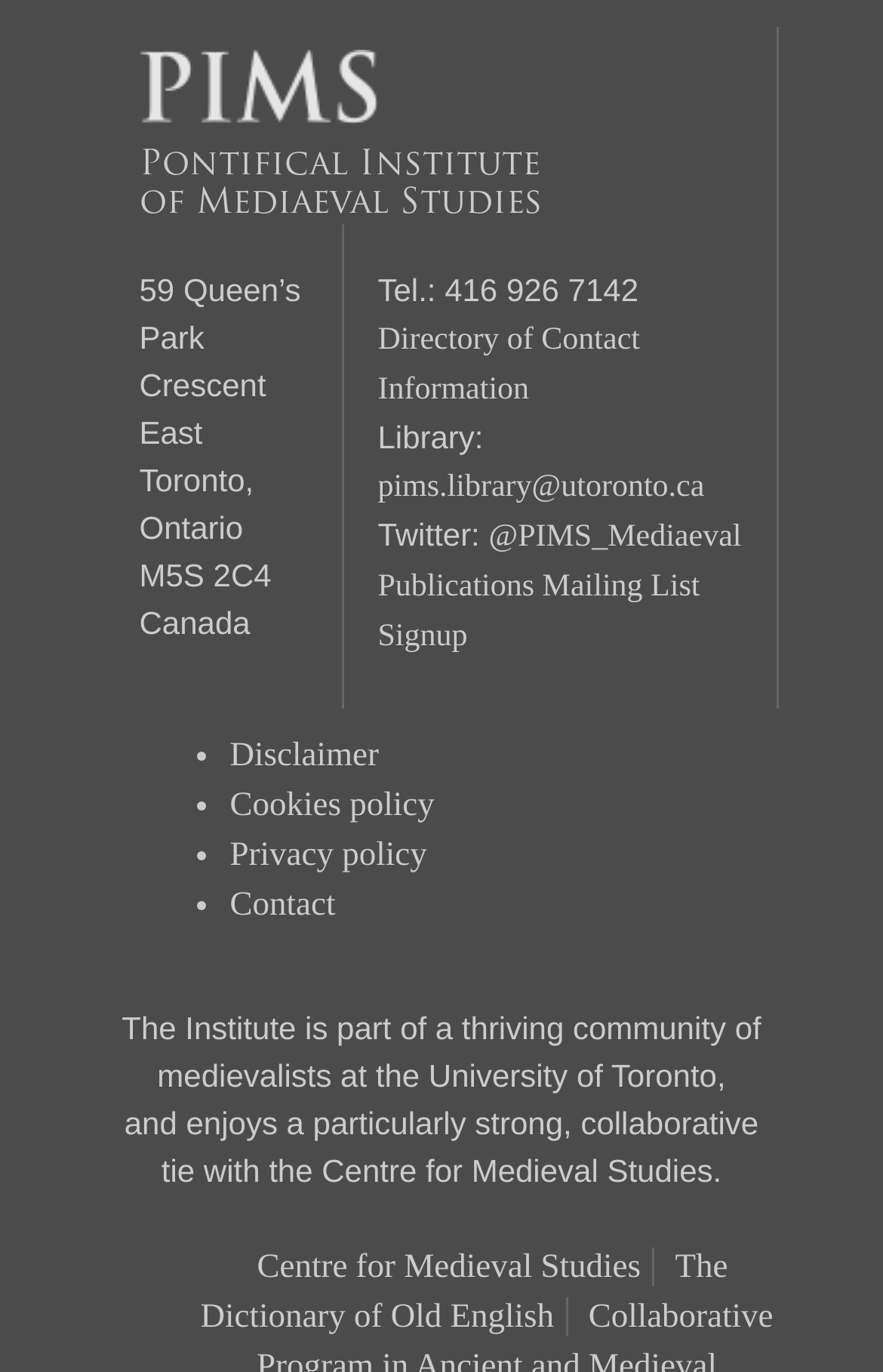Give the bounding box coordinates for this UI element: "Publications Mailing List Signup". The coordinates should be four float numbers between 0 and 1, arranged as [left, top, right, bottom].

[0.428, 0.416, 0.793, 0.478]